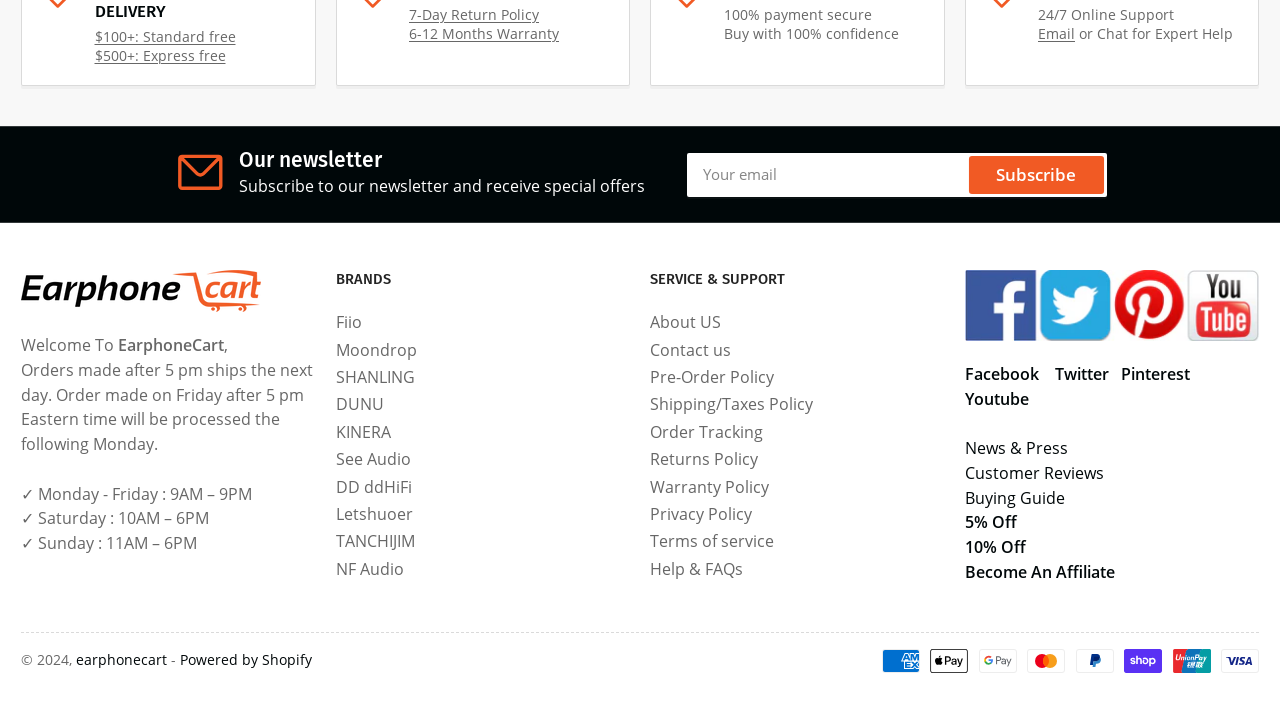What payment methods are accepted?
Kindly answer the question with as much detail as you can.

At the bottom of the webpage, it is shown that American Express, Apple Pay, Google Pay, Mastercard, PayPal, Shop Pay, Union Pay, and Visa are some of the payment methods accepted on this website.